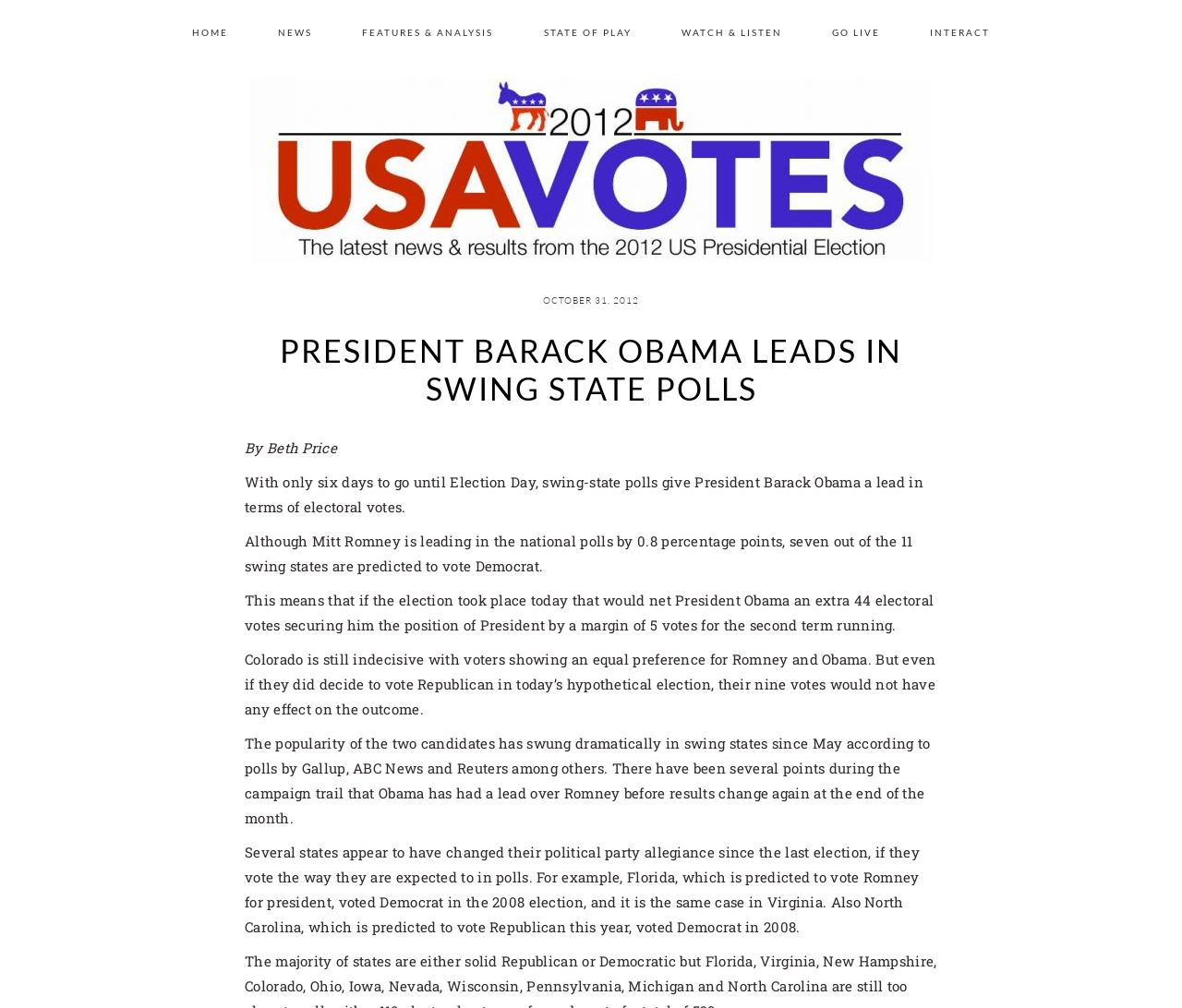Determine the bounding box coordinates of the region I should click to achieve the following instruction: "read news". Ensure the bounding box coordinates are four float numbers between 0 and 1, i.e., [left, top, right, bottom].

[0.216, 0.0, 0.283, 0.055]